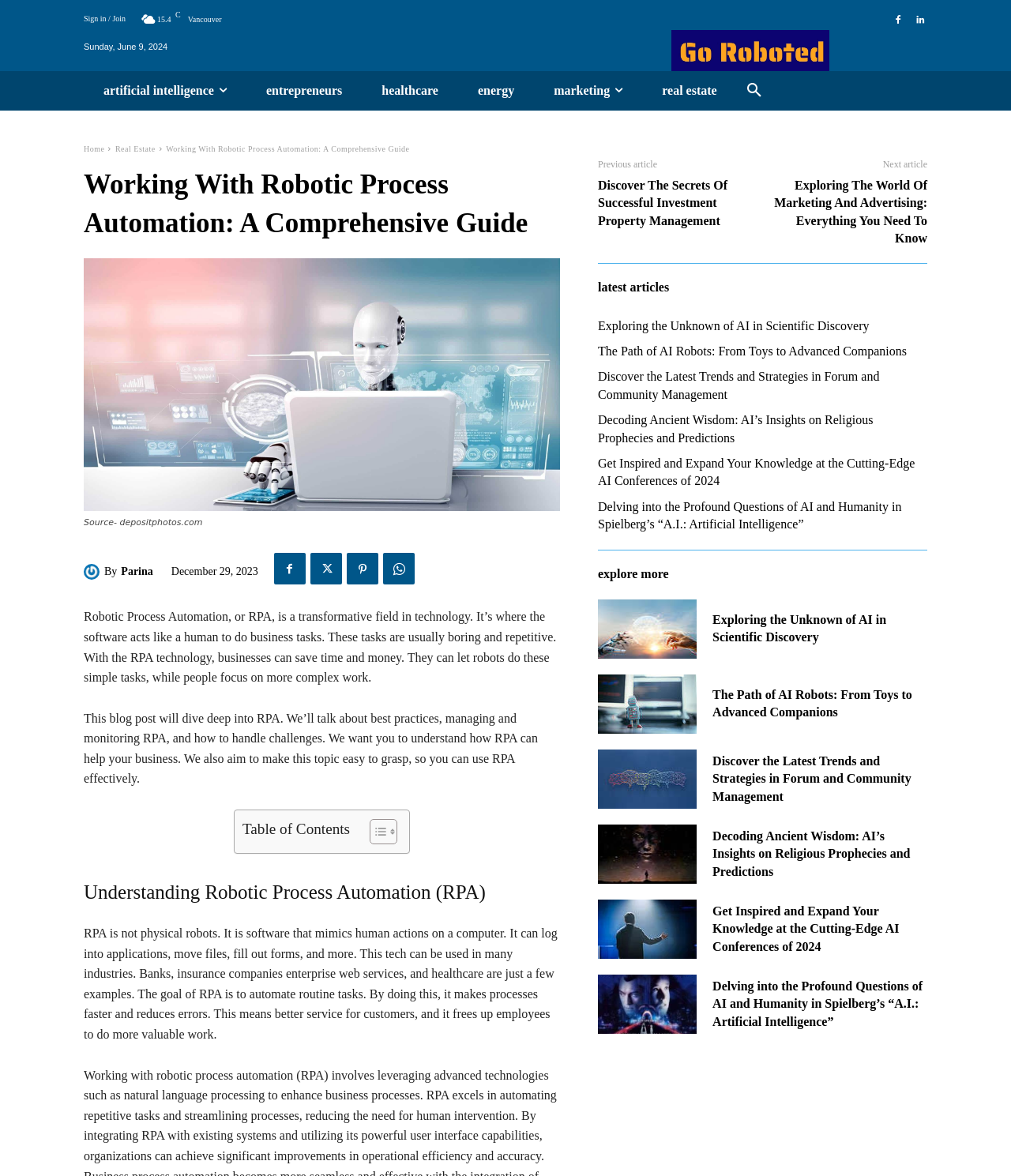Find the bounding box coordinates for the area that must be clicked to perform this action: "Toggle the table of contents".

[0.354, 0.696, 0.389, 0.719]